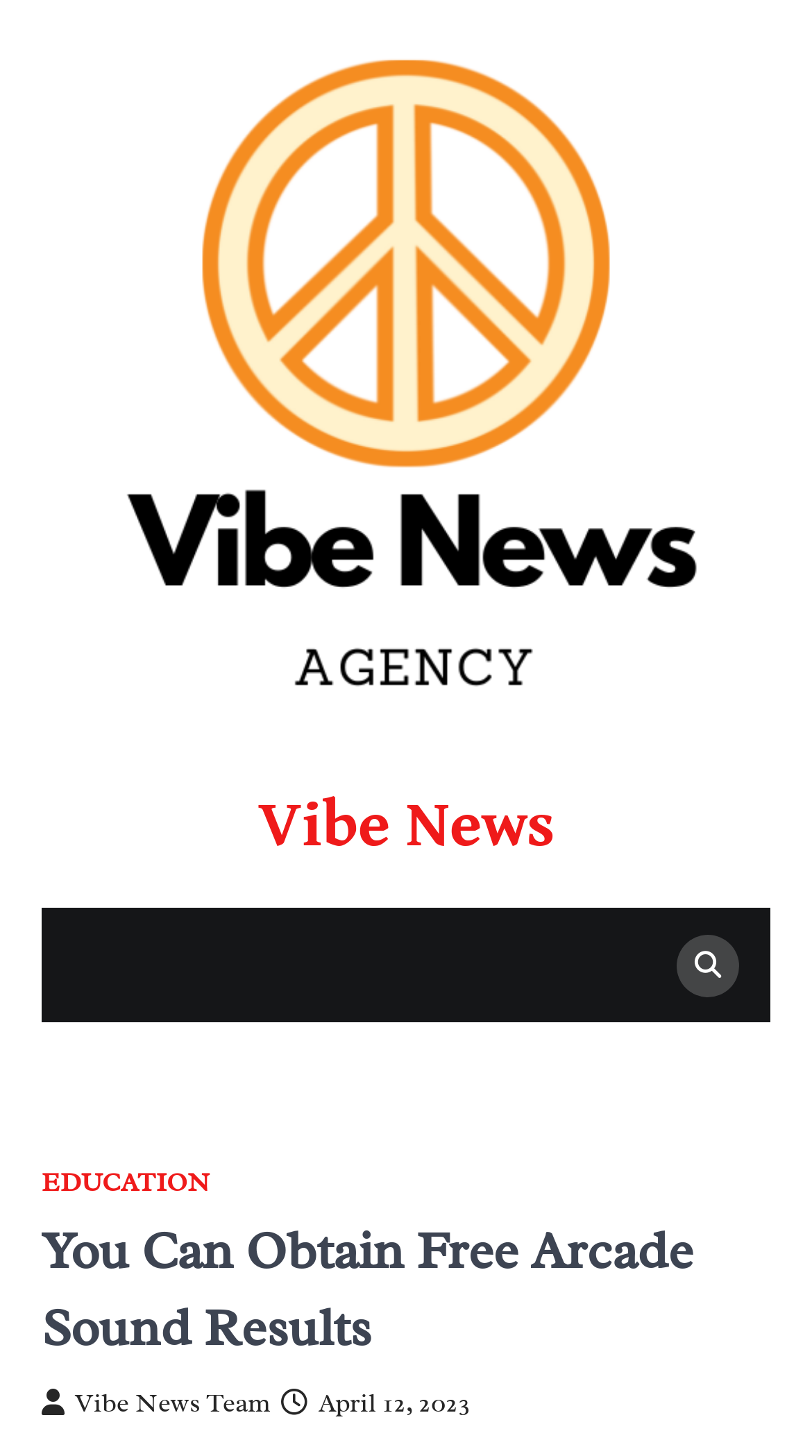What is the category of the article?
Refer to the image and give a detailed response to the question.

I found the answer by looking at the navigation section of the webpage, where I saw a link with the text 'EDUCATION'. This suggests that the article belongs to the EDUCATION category.